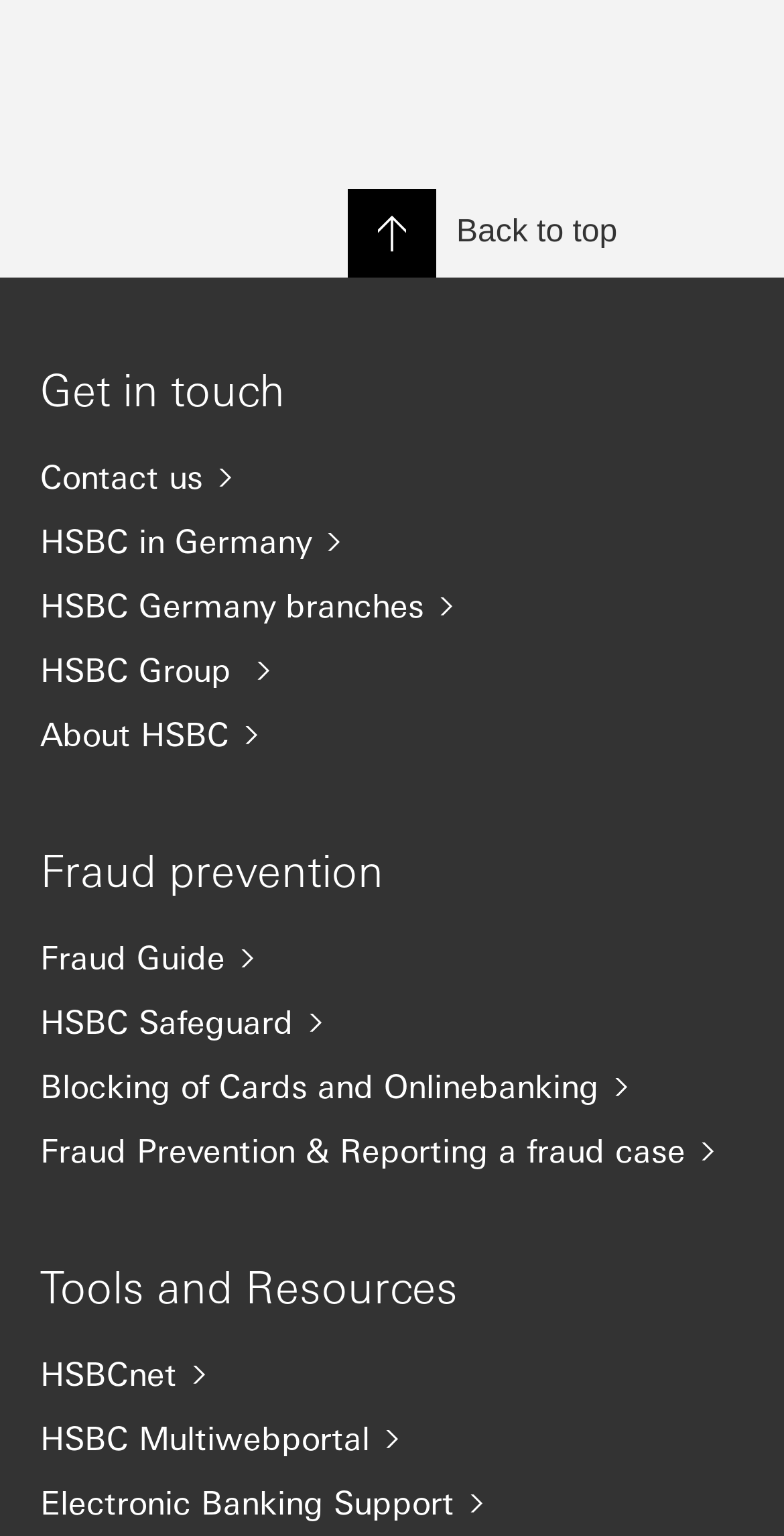Please determine the bounding box coordinates of the clickable area required to carry out the following instruction: "Get information on 'HSBC in Germany'". The coordinates must be four float numbers between 0 and 1, represented as [left, top, right, bottom].

[0.051, 0.337, 0.949, 0.368]